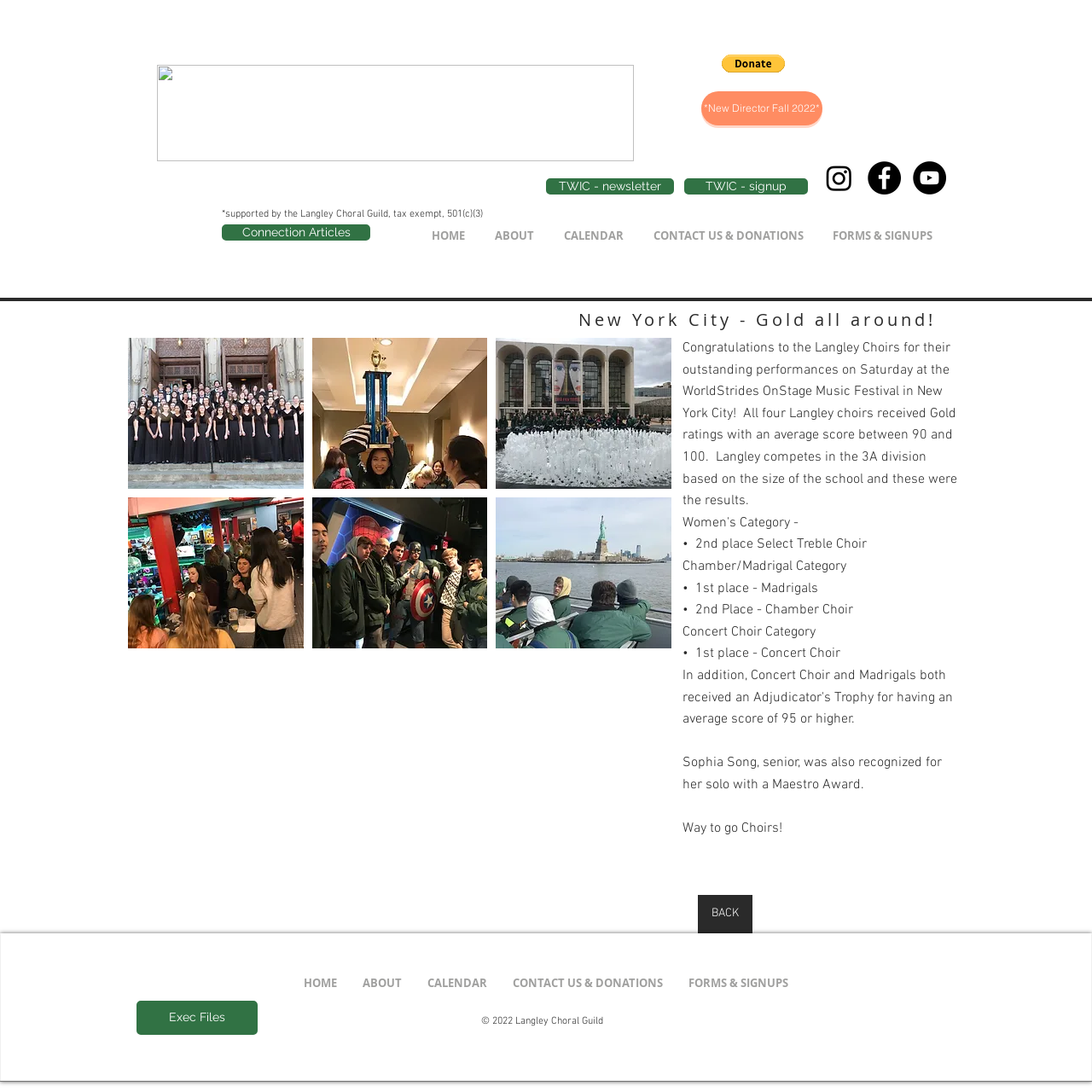Given the description "IMG_3149 2_editedpress to zoom", provide the bounding box coordinates of the corresponding UI element.

[0.286, 0.309, 0.446, 0.448]